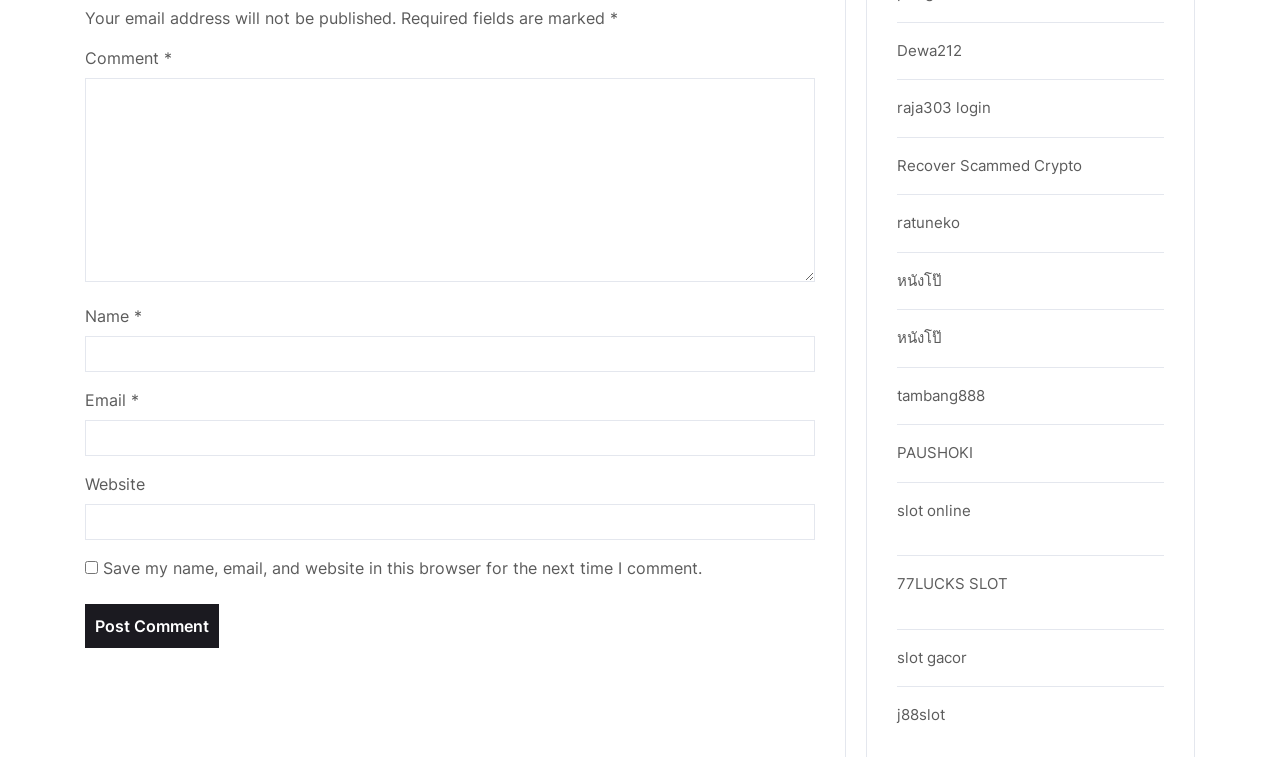Please answer the following question using a single word or phrase: 
What is the note at the top of the page?

Email address will not be published